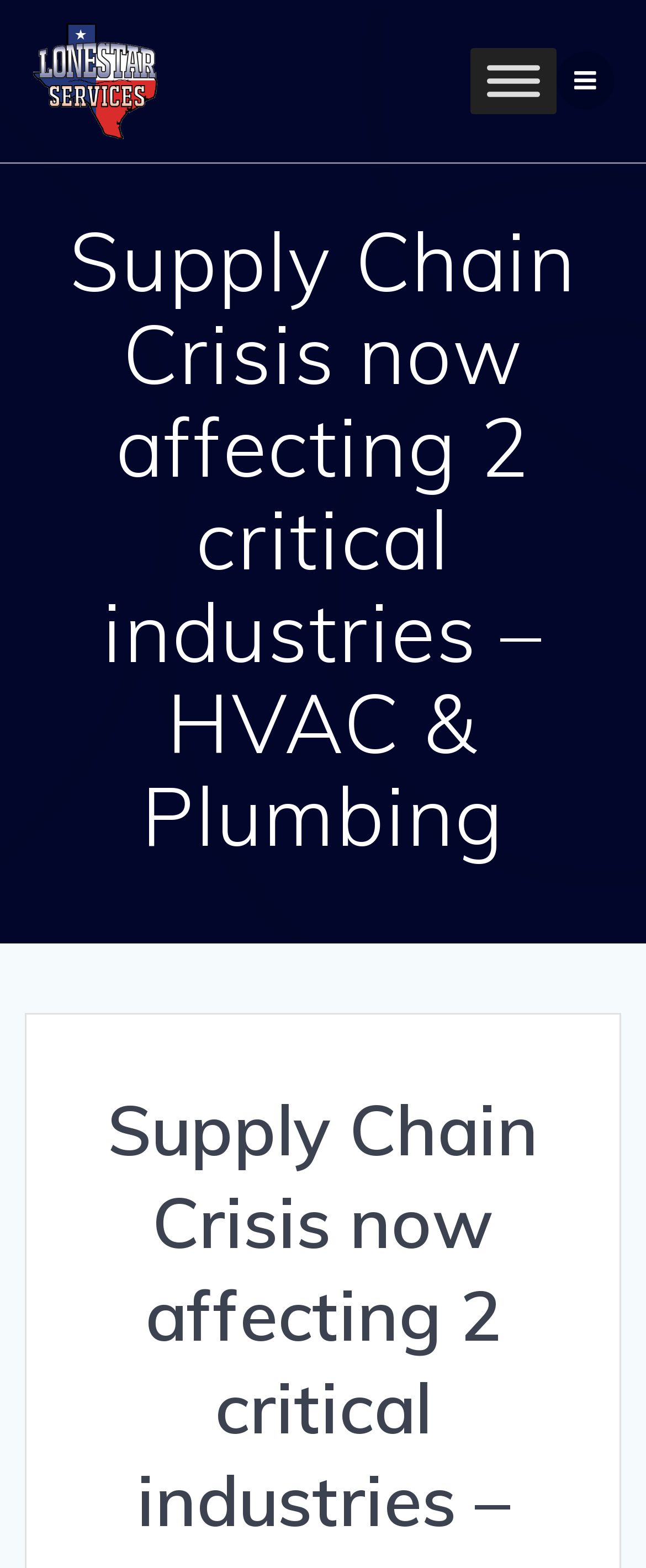Using the webpage screenshot, locate the HTML element that fits the following description and provide its bounding box: "alt="Amarillo HVAC Plumbing experts blog"".

[0.05, 0.015, 0.243, 0.089]